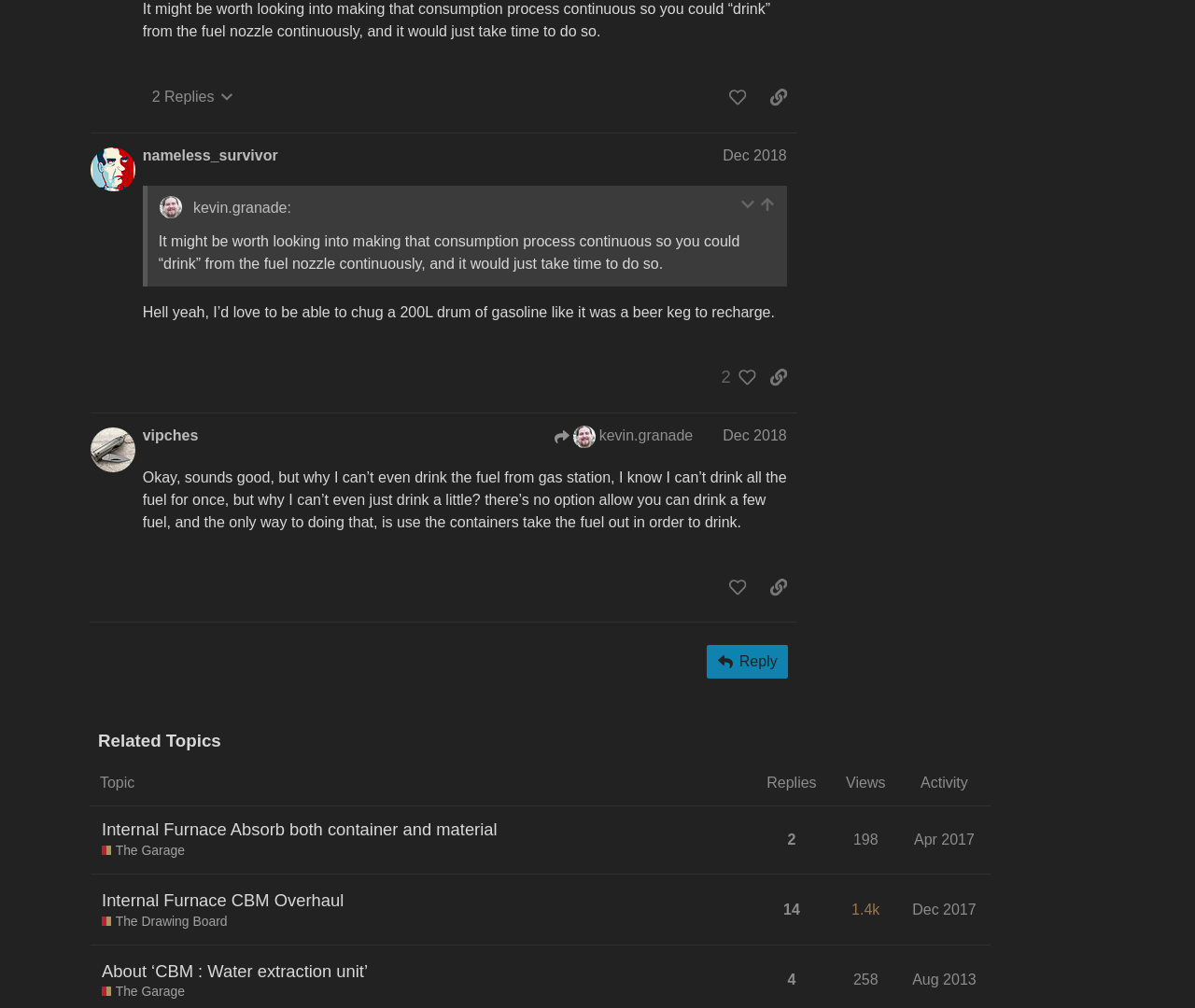Please determine the bounding box of the UI element that matches this description: 14. The coordinates should be given as (top-left x, top-left y, bottom-right x, bottom-right y), with all values between 0 and 1.

[0.652, 0.881, 0.673, 0.924]